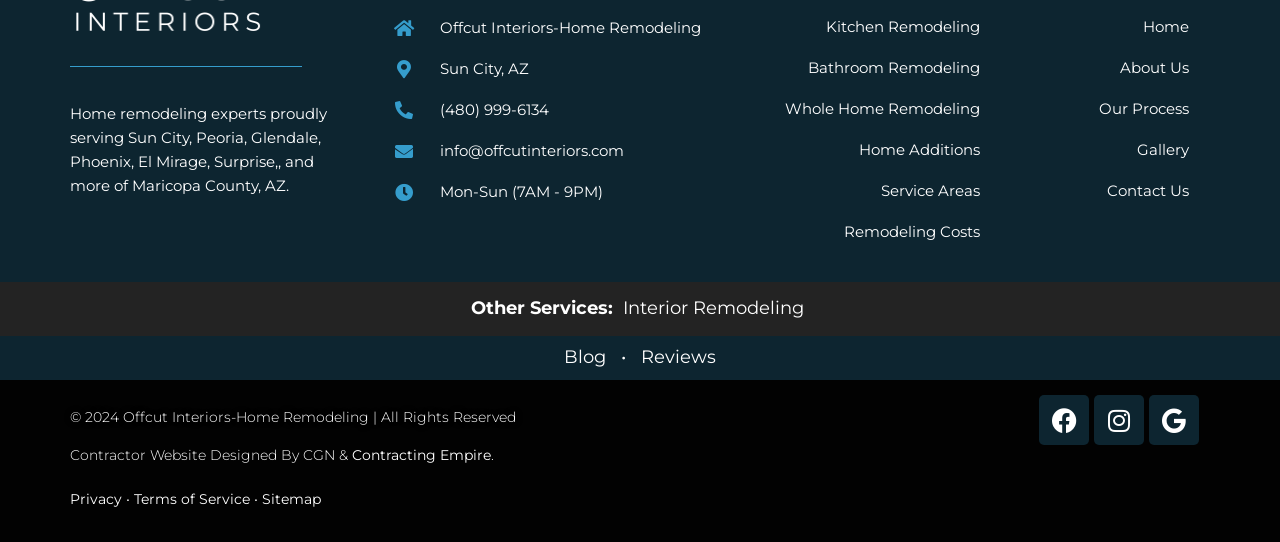Find the bounding box of the web element that fits this description: "Google".

[0.898, 0.729, 0.937, 0.821]